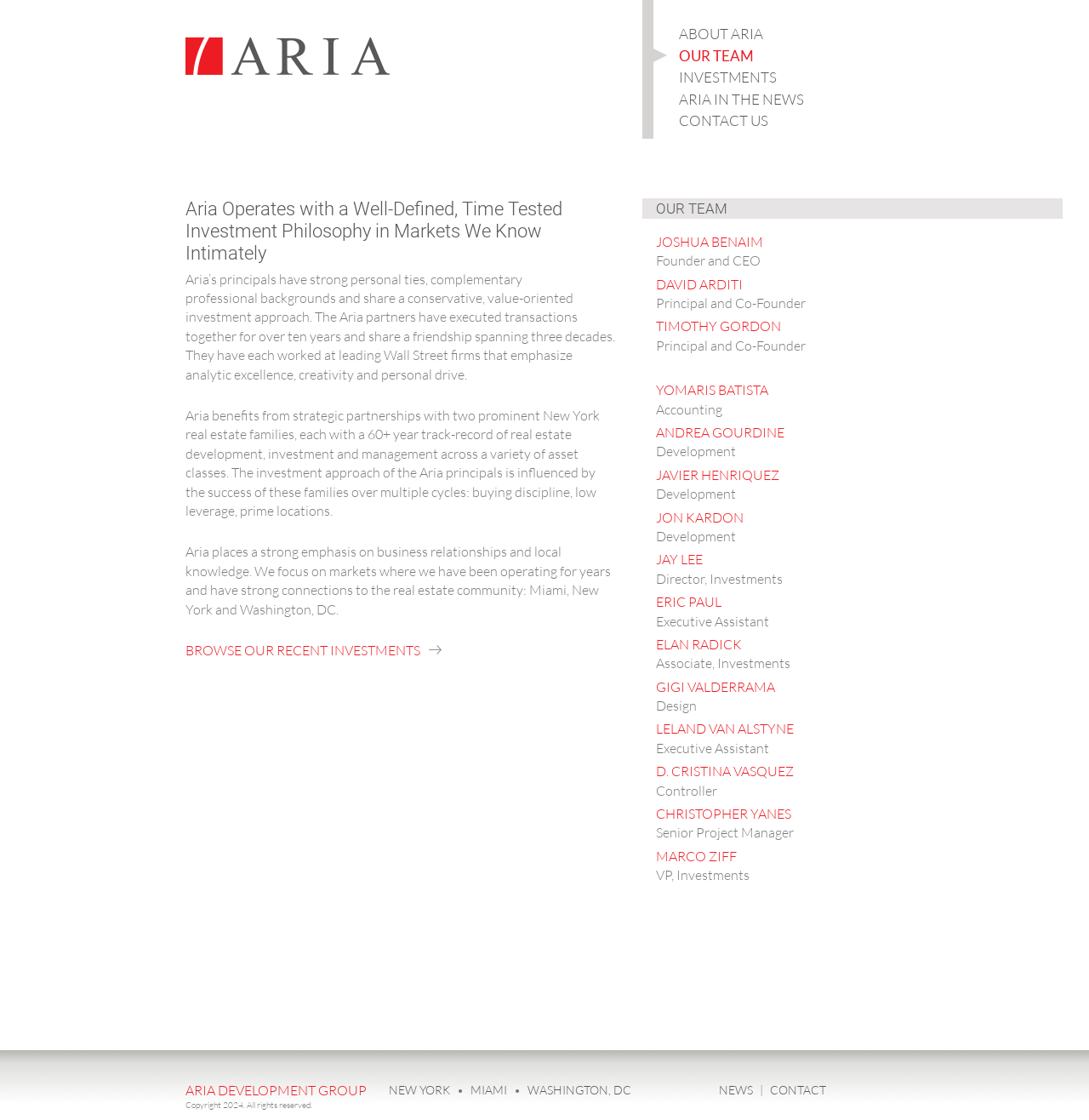Extract the bounding box for the UI element that matches this description: "aria-label="Email*" name="email" placeholder="Email*"".

None